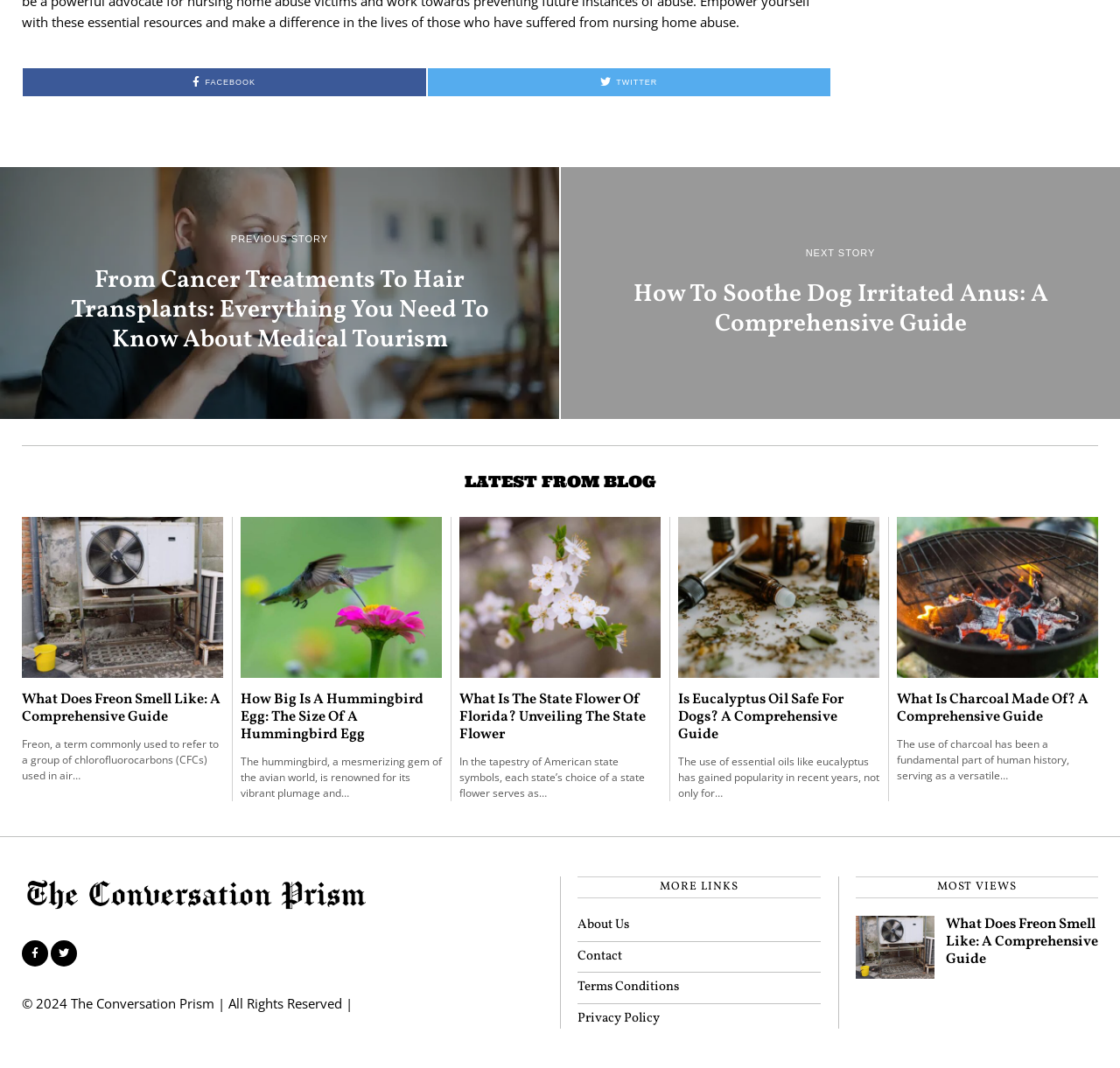Pinpoint the bounding box coordinates of the element to be clicked to execute the instruction: "Learn about what Freon smells like".

[0.02, 0.647, 0.199, 0.68]